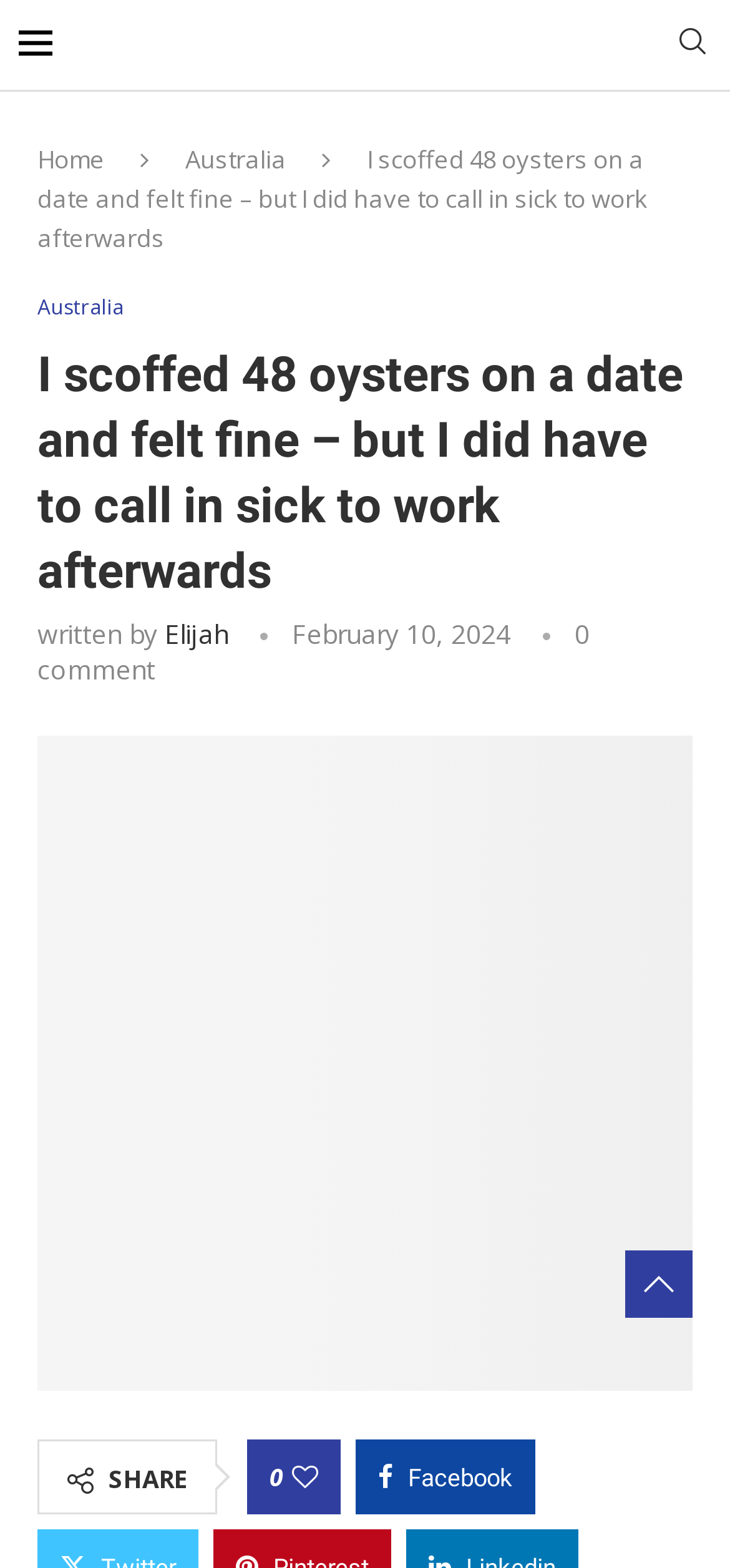Please give a succinct answer using a single word or phrase:
What is the name of the person in the article?

Elmira